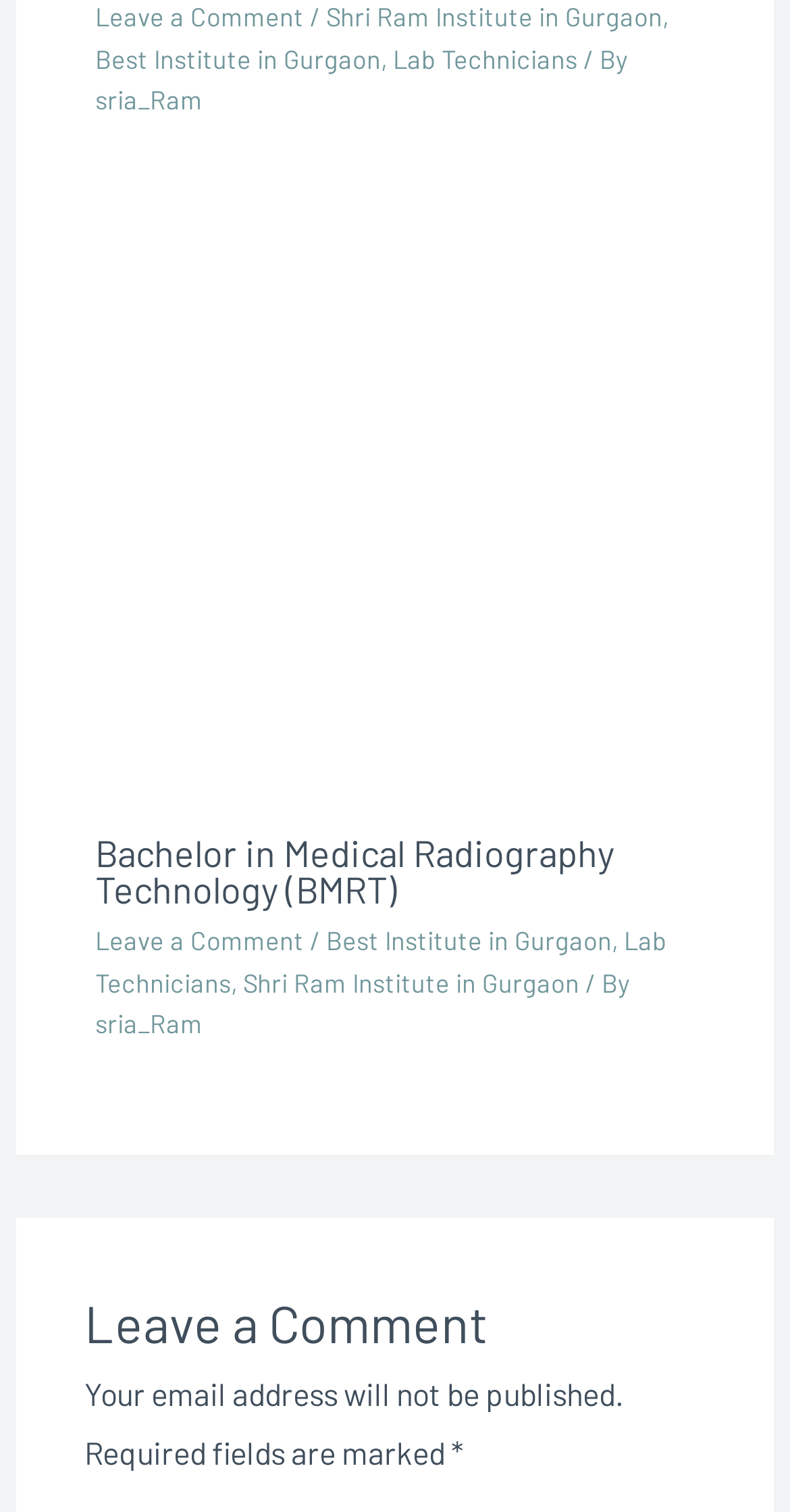Locate the bounding box coordinates of the element that should be clicked to execute the following instruction: "Click on the link to Shri Ram Institute in Gurgaon".

[0.413, 0.001, 0.839, 0.022]